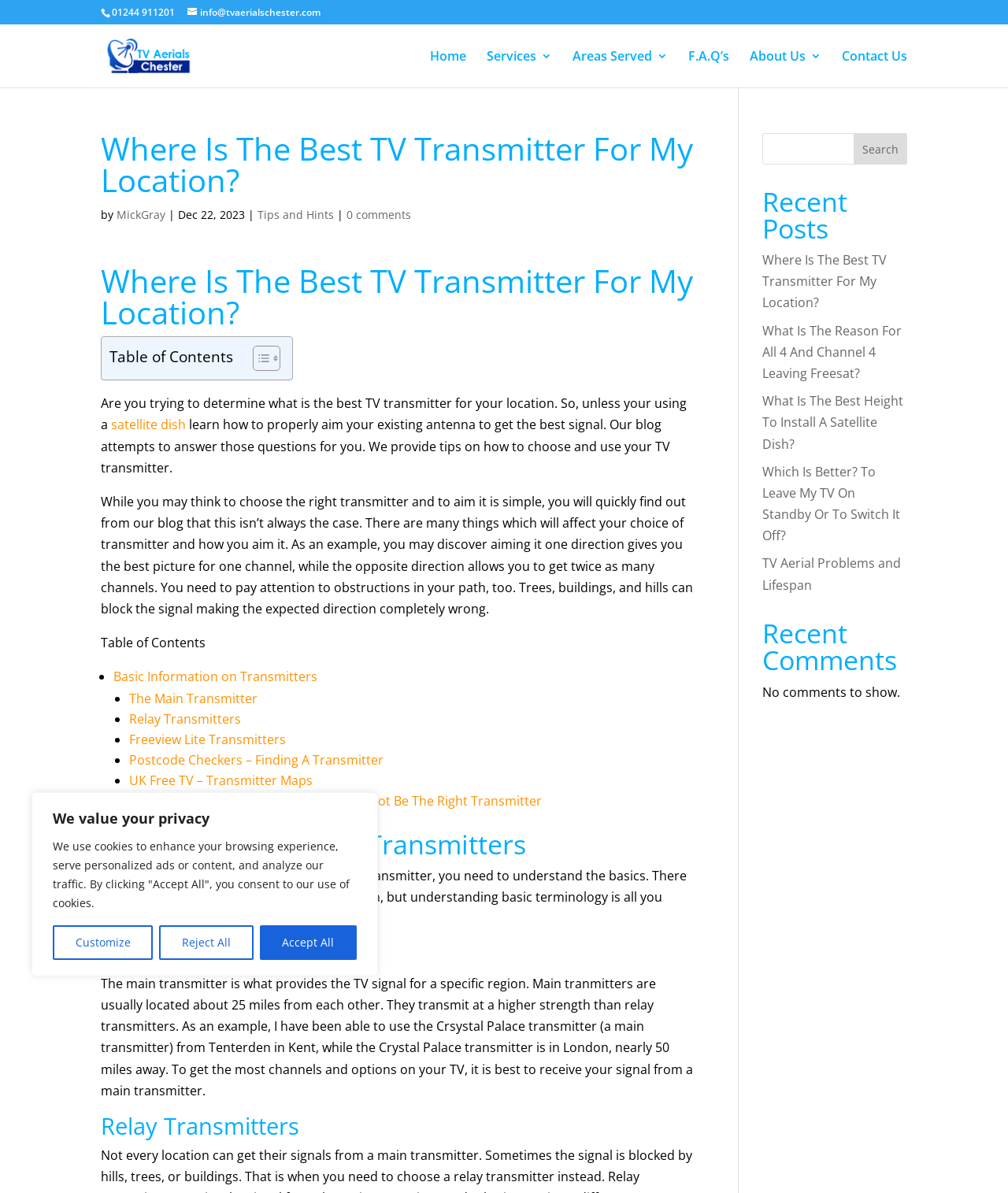How can I find the nearest TV transmitter to my location?
Please provide a detailed answer to the question.

The webpage suggests using postcode checkers or UK Free TV transmitter maps to find the nearest TV transmitter to your location, as the nearest transmitter may not always be the right one.